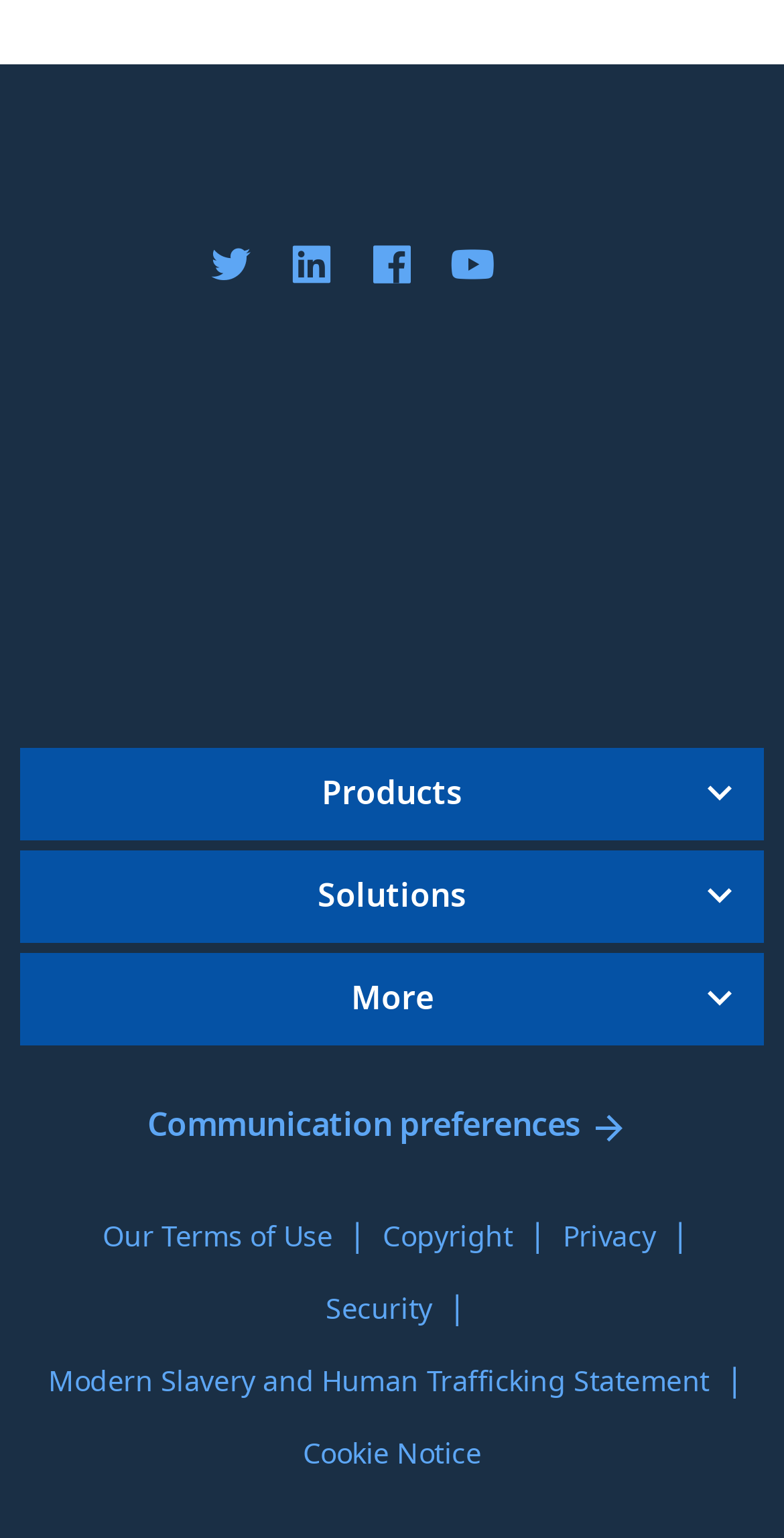Using the webpage screenshot, locate the HTML element that fits the following description and provide its bounding box: "Tridion Sites".

[0.026, 0.682, 0.974, 0.747]